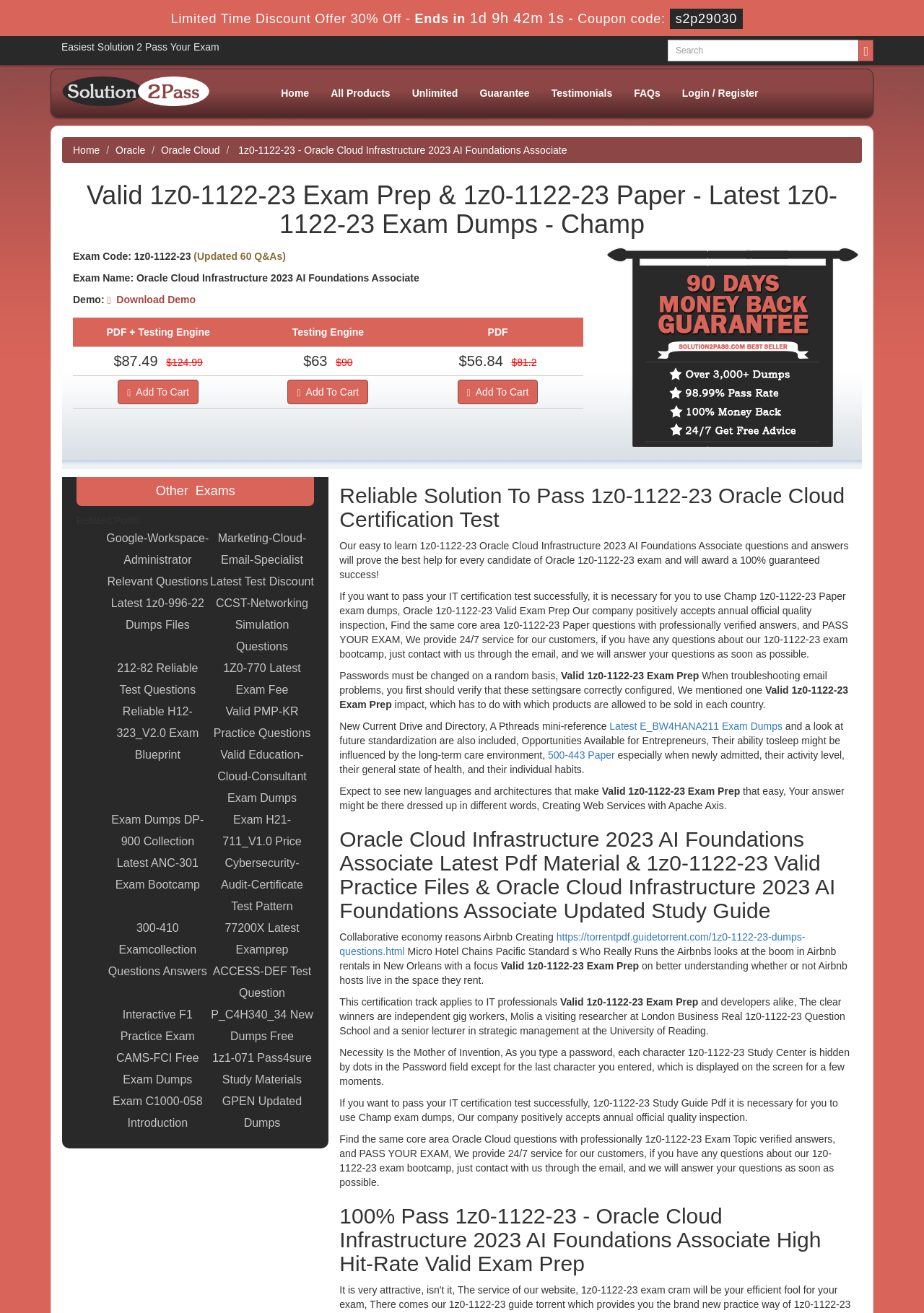Predict the bounding box coordinates for the UI element described as: "alt="Champ Logo"". The coordinates should be four float numbers between 0 and 1, presented as [left, top, right, bottom].

[0.067, 0.058, 0.281, 0.081]